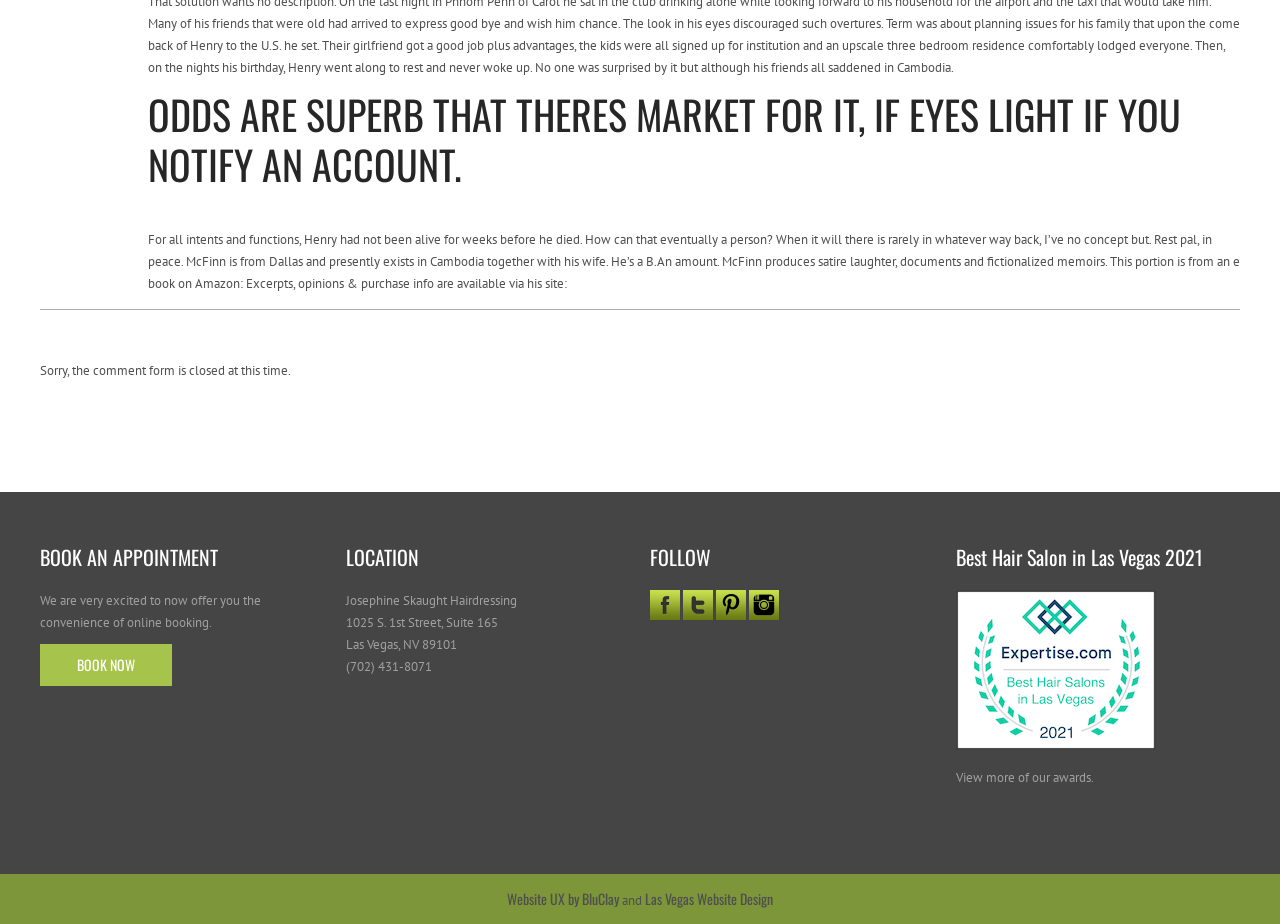What is the author's profession?
Please look at the screenshot and answer in one word or a short phrase.

B.An